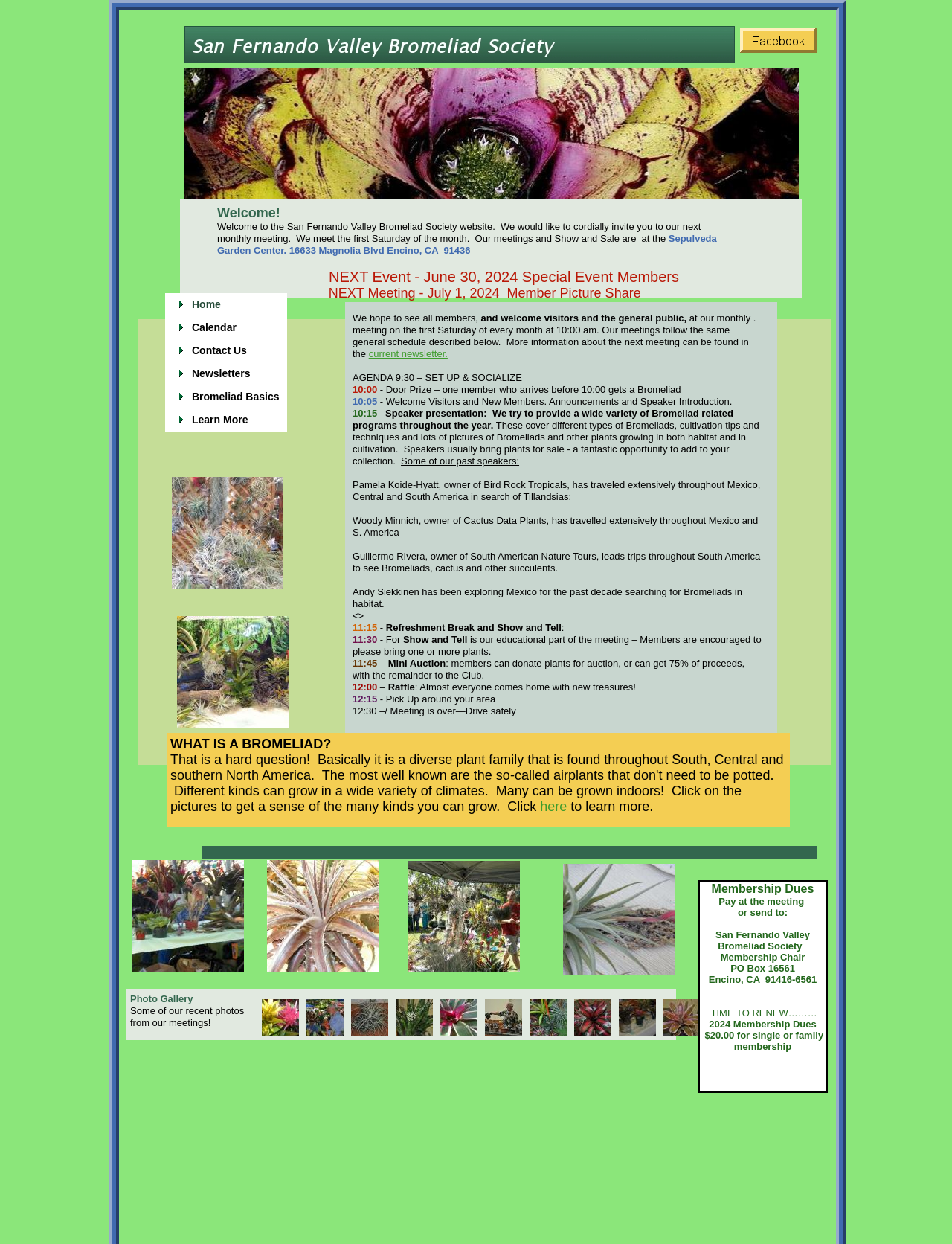Using the element description: "Contact Us", determine the bounding box coordinates for the specified UI element. The coordinates should be four float numbers between 0 and 1, [left, top, right, bottom].

[0.202, 0.273, 0.301, 0.291]